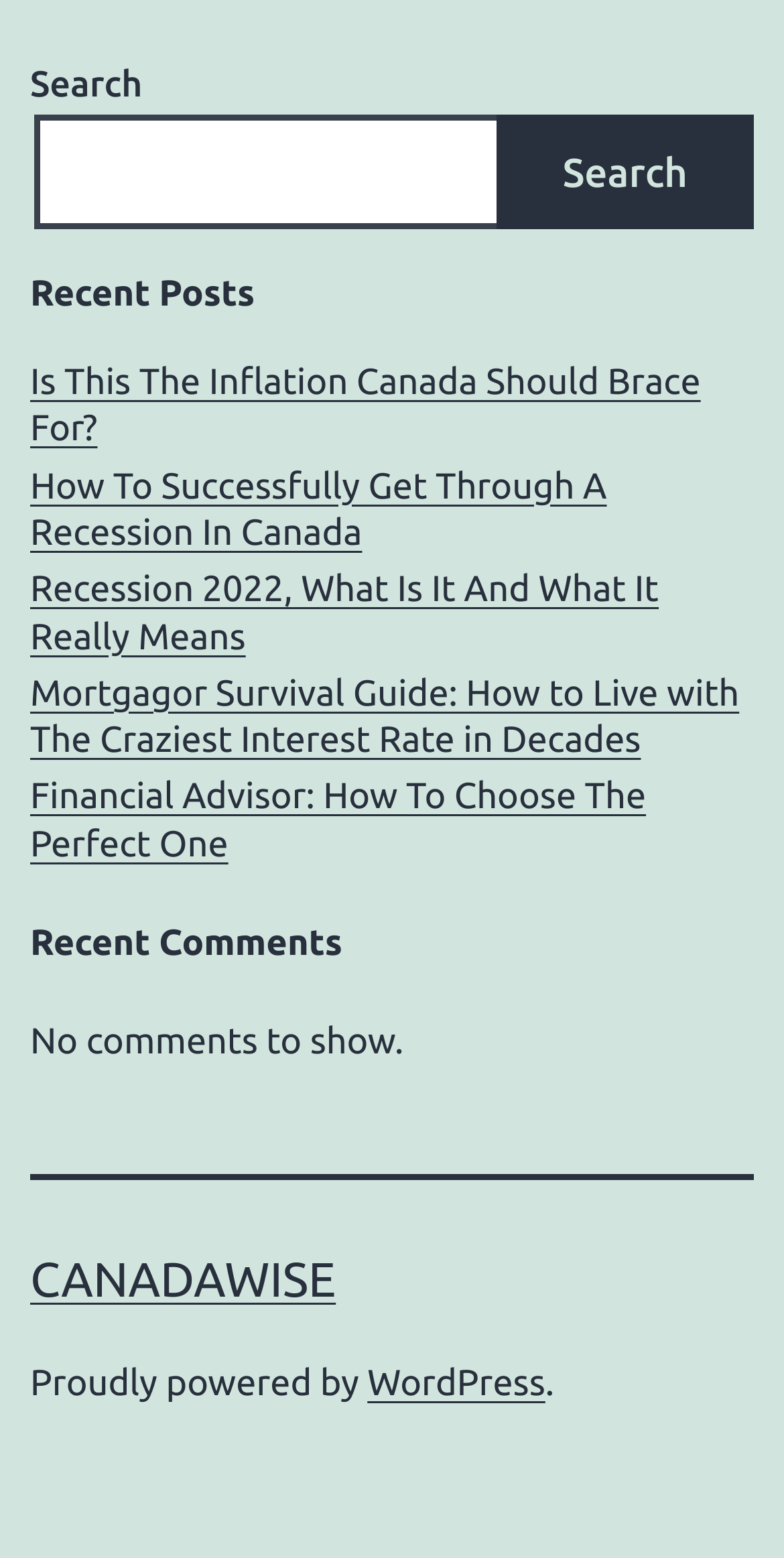Find the bounding box coordinates of the element to click in order to complete the given instruction: "Search for something."

[0.038, 0.074, 0.641, 0.147]